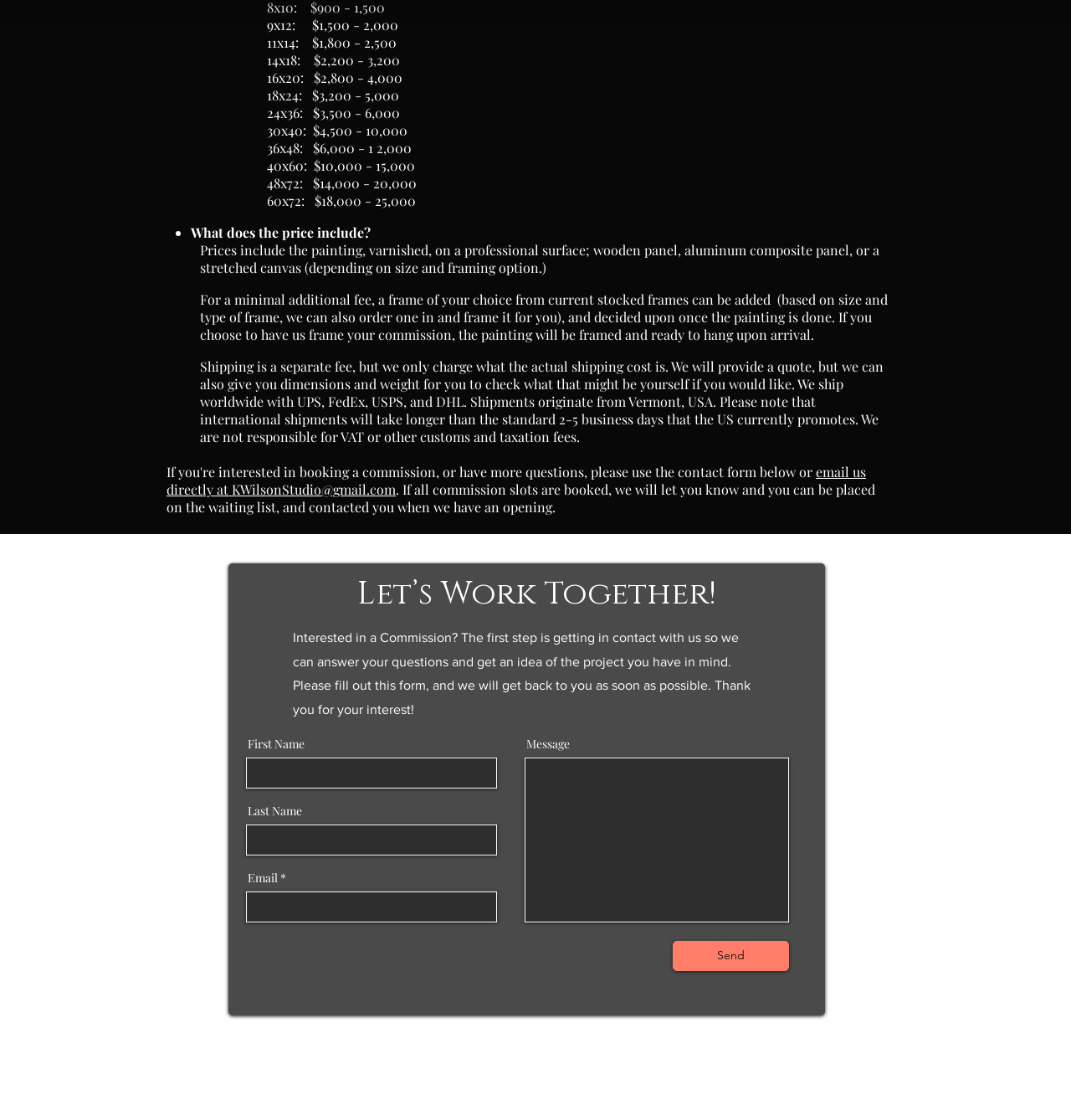What is the email address to contact the artist?
Craft a detailed and extensive response to the question.

I found a link element with the text 'email us directly at KWilsonStudio@gmail.com' which provides the email address to contact the artist.